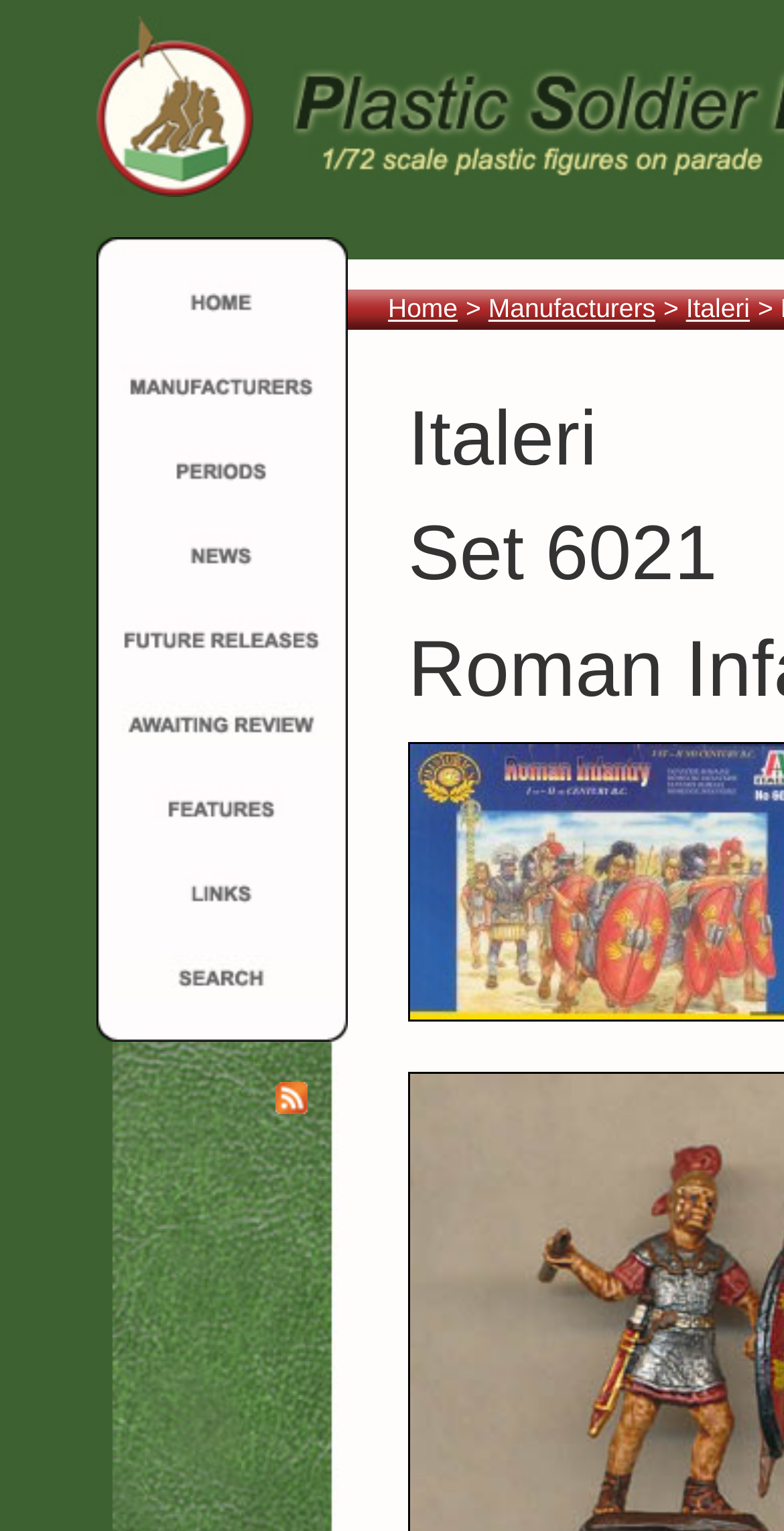Generate a comprehensive description of the webpage.

The webpage is about a review of Italeri Roman Infantry, a plastic soldier set. At the top left corner, there is a logo image, accompanied by a smaller image labeled "M". Below these images, there is a table with a single row and multiple columns. Each column contains a link with a corresponding image. There are 11 links in total, each with a similar layout and design. 

To the right of the table, there is a section with several links, including "RSS Feed", "Home", "Manufacturers", and "Italeri". The "Italeri" link is preceded by a ">" symbol. 

Further down the page, there is a static text element that reads "Set 6021", which is likely the title of the review or the specific product being reviewed.